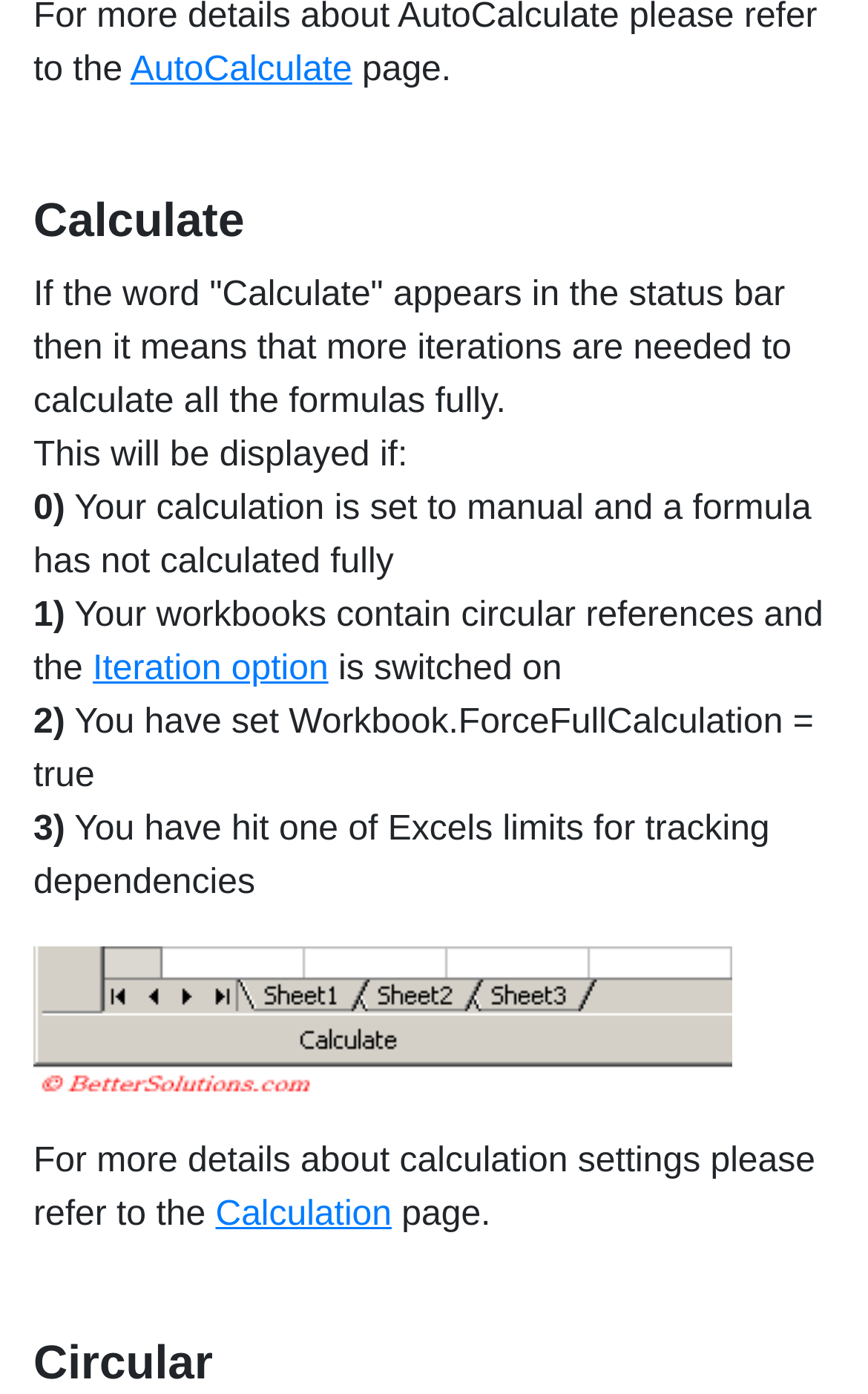Determine the bounding box coordinates in the format (top-left x, top-left y, bottom-right x, bottom-right y). Ensure all values are floating point numbers between 0 and 1. Identify the bounding box of the UI element described by: dataminer.services

None